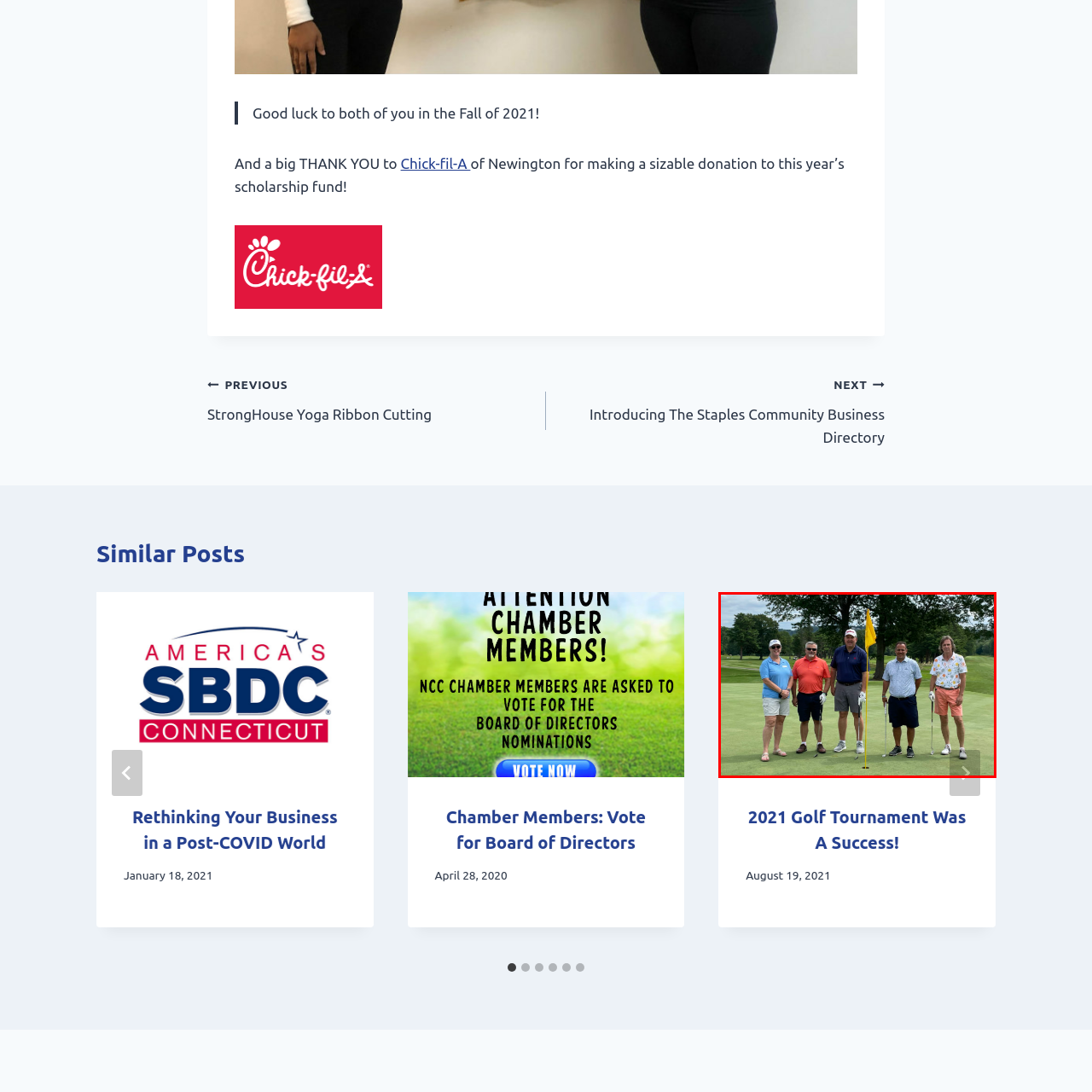Create a detailed description of the image enclosed by the red bounding box.

The image captures a vibrant moment on the golf course featuring five players standing together on a well-manicured green. In the foreground, they pose beside a flag stick marked with a bright yellow flag, indicating the hole location. The individuals exhibit a mix of casual golfing attire: two men in colorful shirts, one wearing a light blue polo, and two others opting for shorts, which complement the summery atmosphere. The lush greenery surrounds them, enhancing the outdoor setting. The joyful expressions and relaxed postures suggest a spirited day of golf, likely celebrating a community event or tournament, such as the "2021 Golf Tournament Was A Success!" event, highlighting camaraderie and enjoyment on the course.